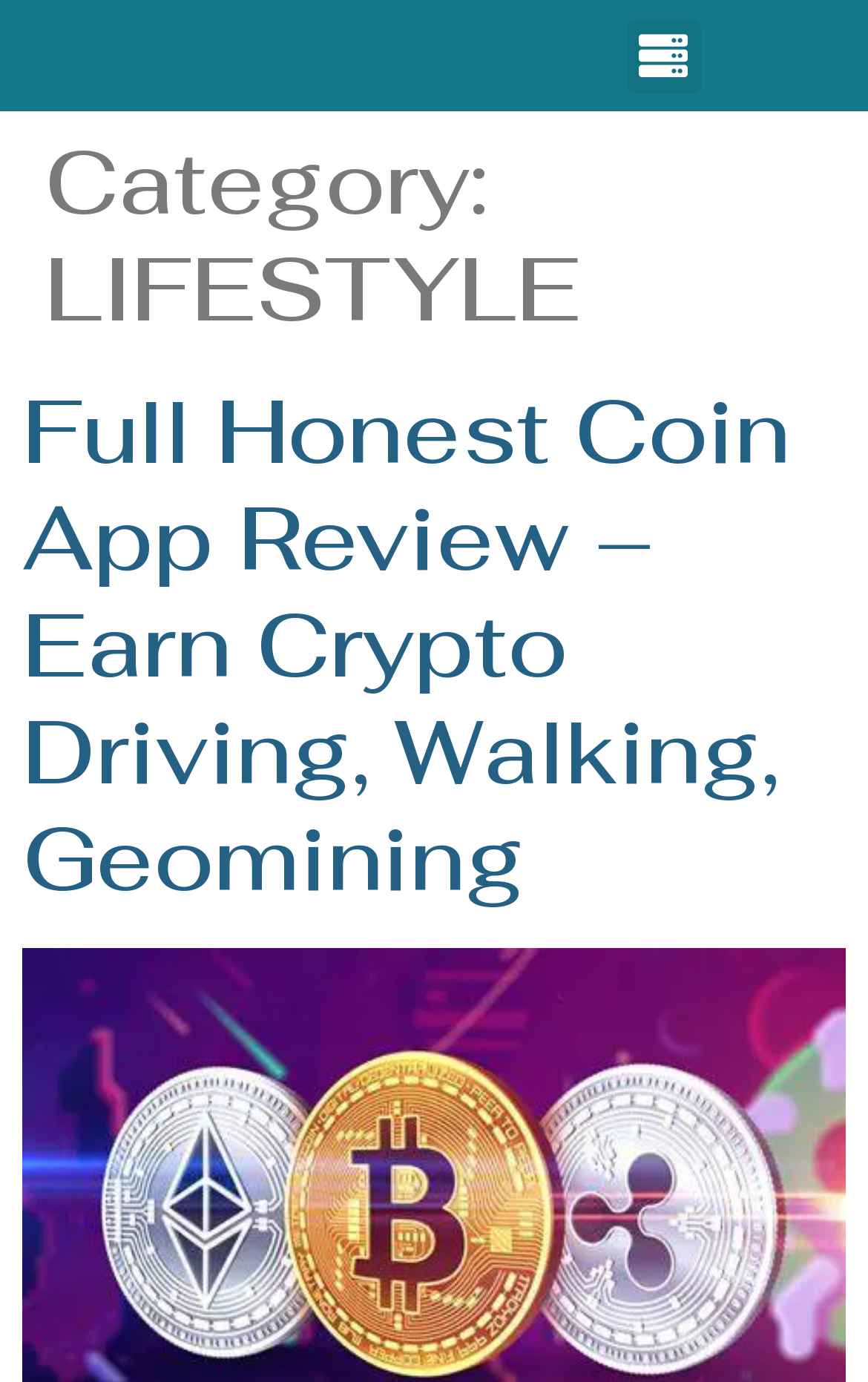Explain in detail what is displayed on the webpage.

The webpage is an archive page for the "LIFESTYLE" category on the 2HotTravellers Travel Blog. At the top left, there is a link to the "Travel Blog" with an accompanying image. To the right of this, there is a "Menu Toggle" button. 

Below the top section, there is a header area that spans the width of the page. Within this header, there are two headings. The first heading indicates that the current category is "LIFESTYLE". The second heading is a title of a specific article, "Full Honest Coin App Review – Earn Crypto Driving, Walking, Geomining", which is also a clickable link.